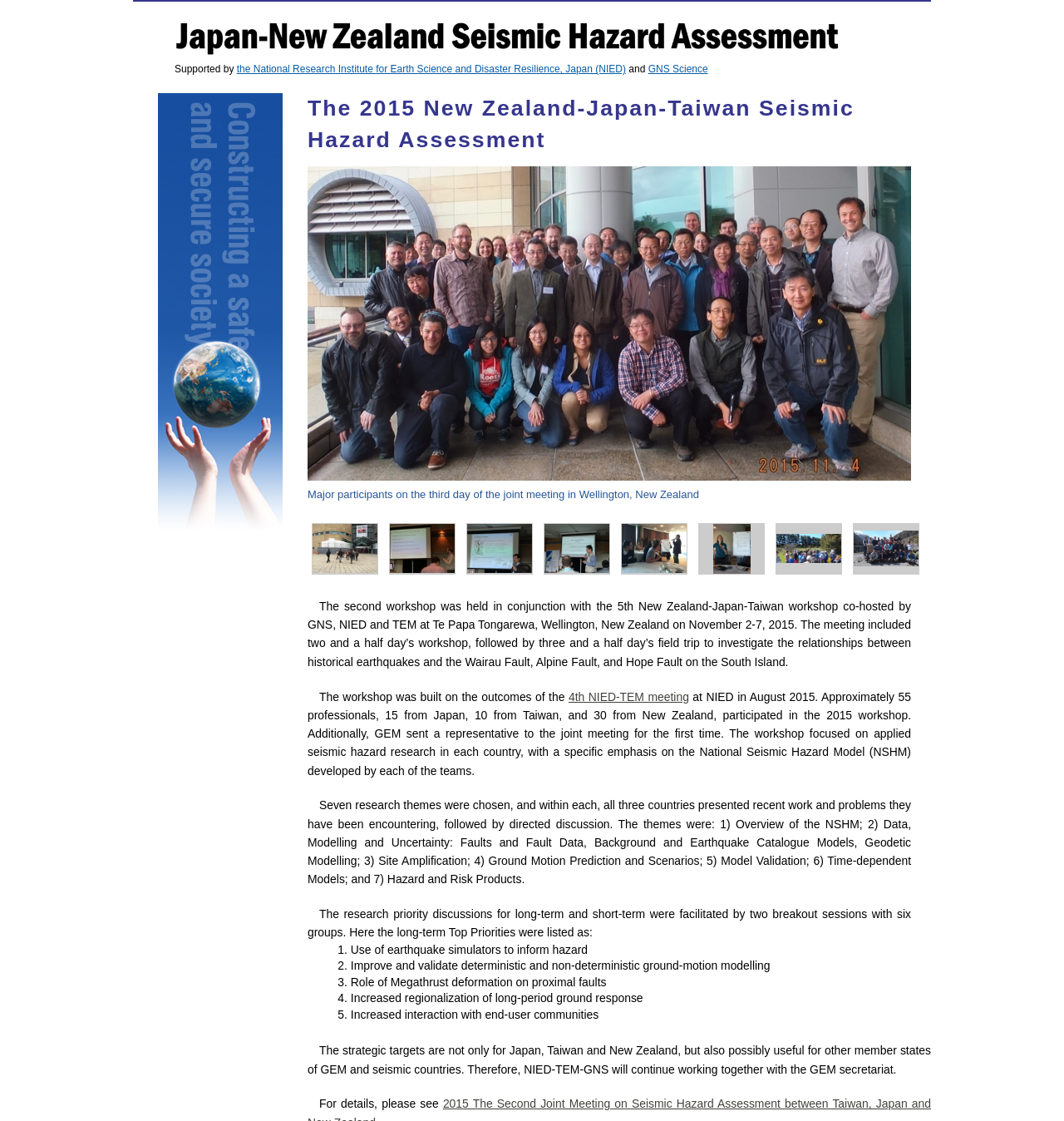Identify the bounding box coordinates of the element that should be clicked to fulfill this task: "Click the link to the National Research Institute for Earth Science and Disaster Resilience, Japan (NIED)". The coordinates should be provided as four float numbers between 0 and 1, i.e., [left, top, right, bottom].

[0.222, 0.057, 0.588, 0.067]